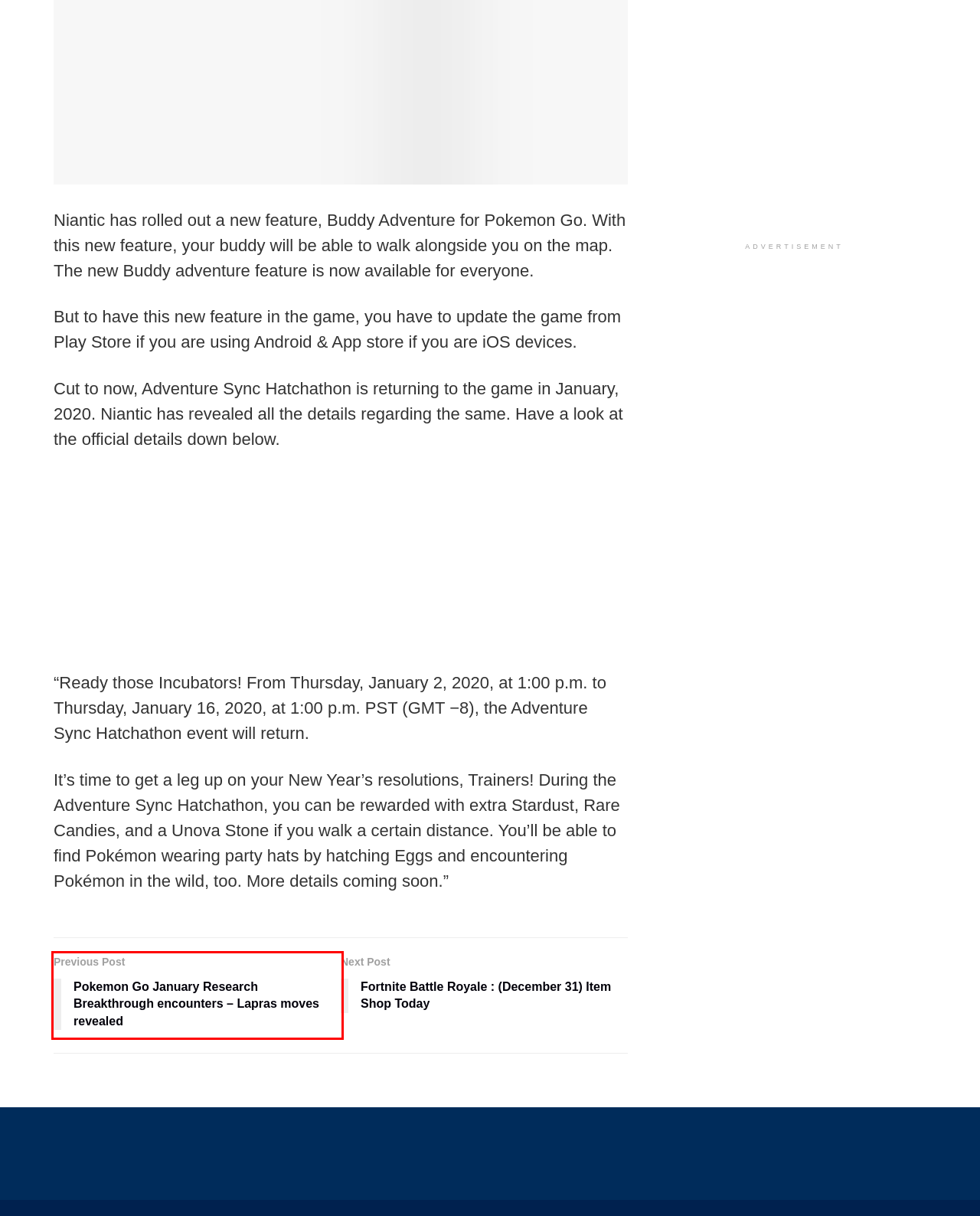You are provided with a screenshot of a webpage where a red rectangle bounding box surrounds an element. Choose the description that best matches the new webpage after clicking the element in the red bounding box. Here are the choices:
A. Gaming Archives - DigiStatement
B. Honor Archives - DigiStatement
C. Pokemon Go January Research Breakthrough encounters - Lapras moves revealed - DigiStatement
D. Nintendo Archives - DigiStatement
E. Motorola Archives - DigiStatement
F. Downloads Archives - DigiStatement
G. Google Archives - DigiStatement
H. Fortnite Battle Royale : (December 31) Item Shop Today - DigiStatement

C